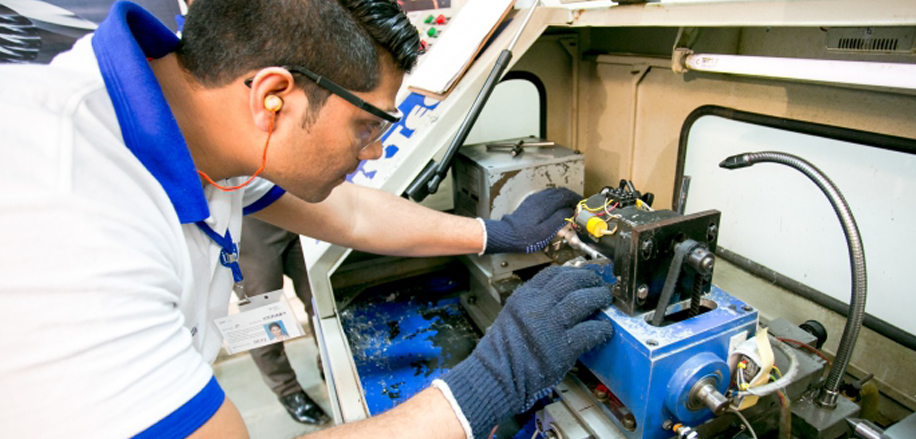What is the primary focus of the training program?
We need a detailed and meticulous answer to the question.

The primary focus of the training program is on practical skills, as emphasized by the caption. The technician is shown to be hands-on, manipulating components on the machine, which suggests that the program prioritizes hands-on learning and practical application of skills.